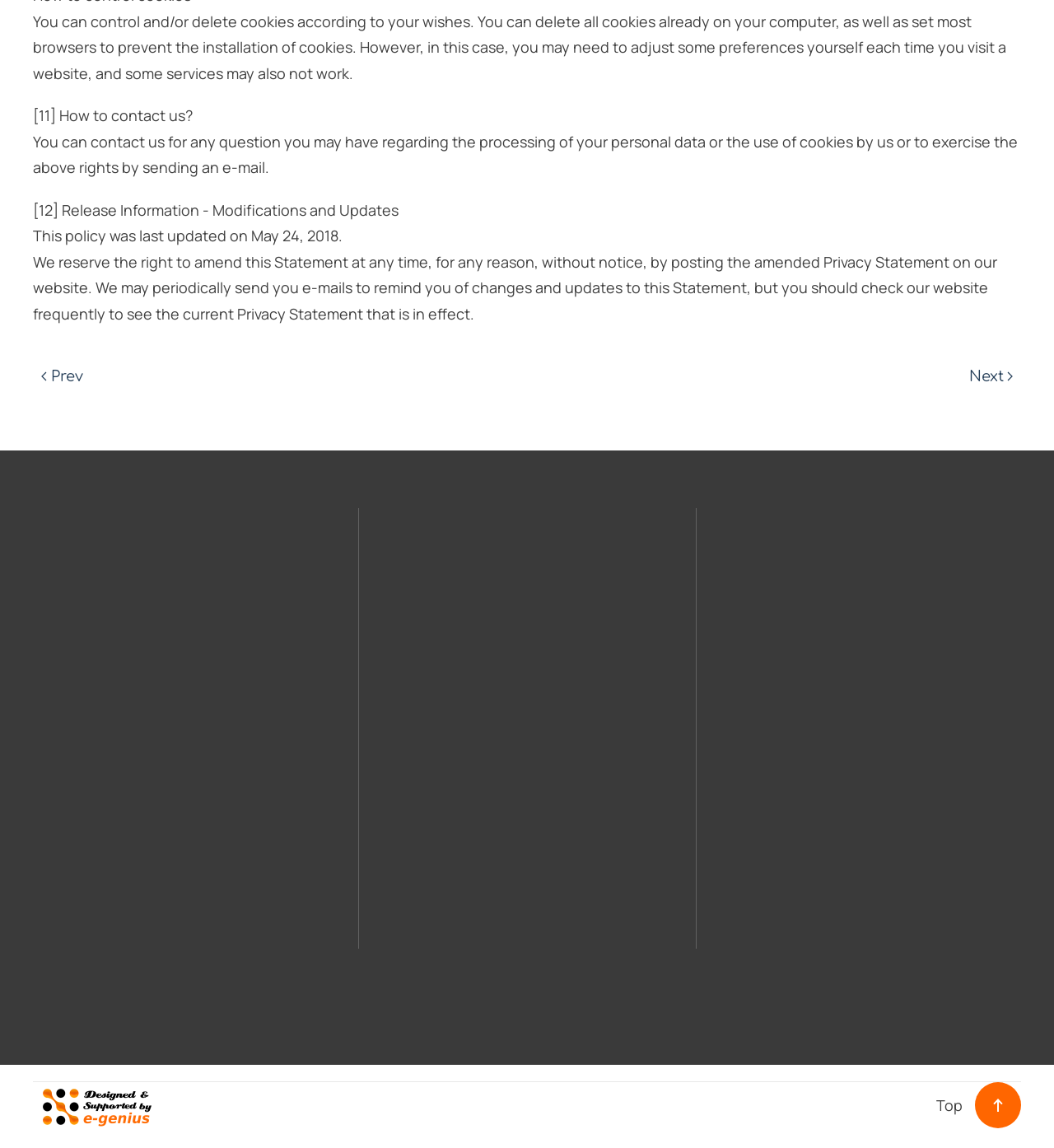In how many countries does Concibus have offices?
Refer to the image and answer the question using a single word or phrase.

8